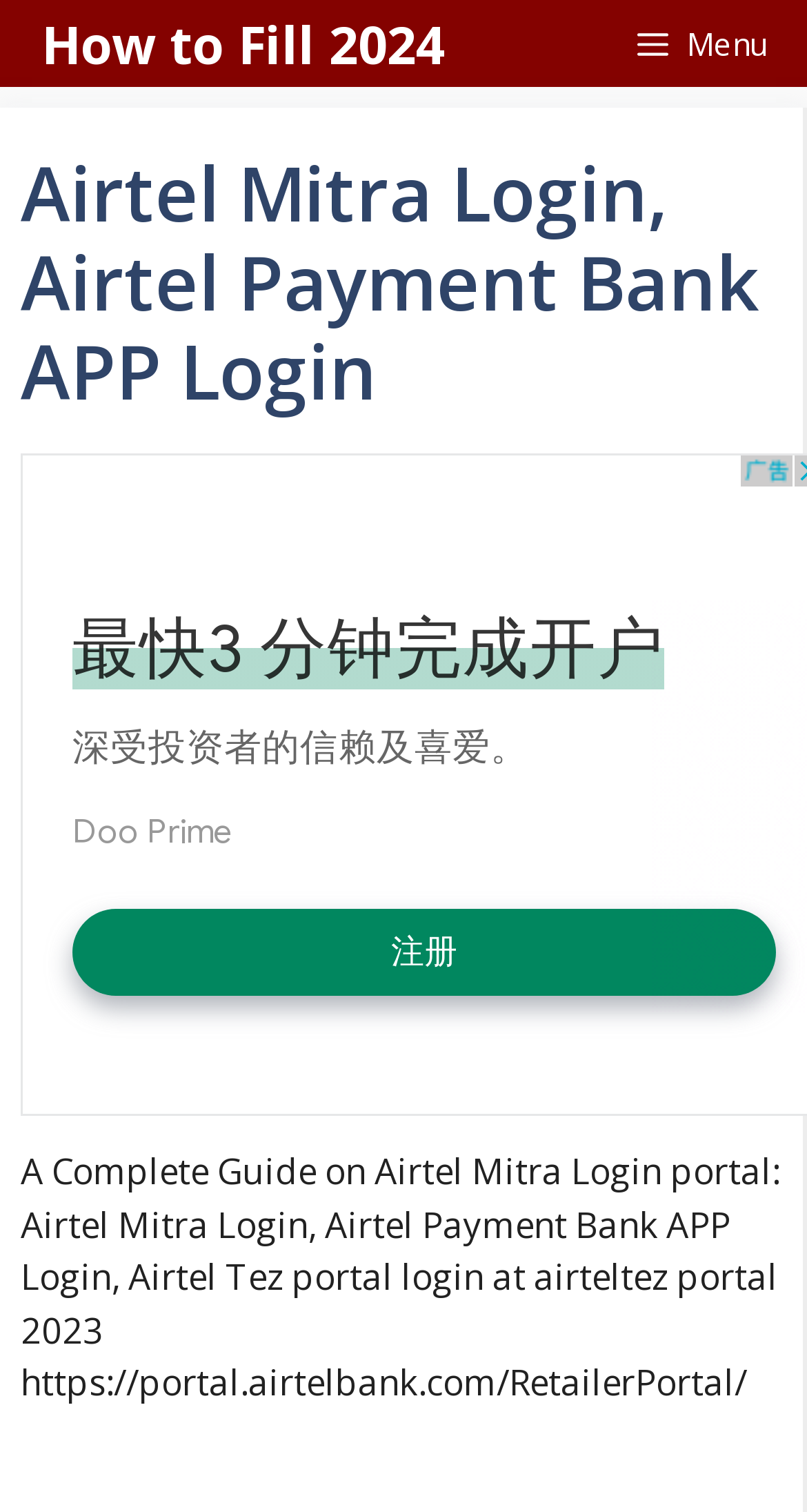Please provide the bounding box coordinates for the UI element as described: "How to Fill 2024". The coordinates must be four floats between 0 and 1, represented as [left, top, right, bottom].

[0.051, 0.0, 0.551, 0.058]